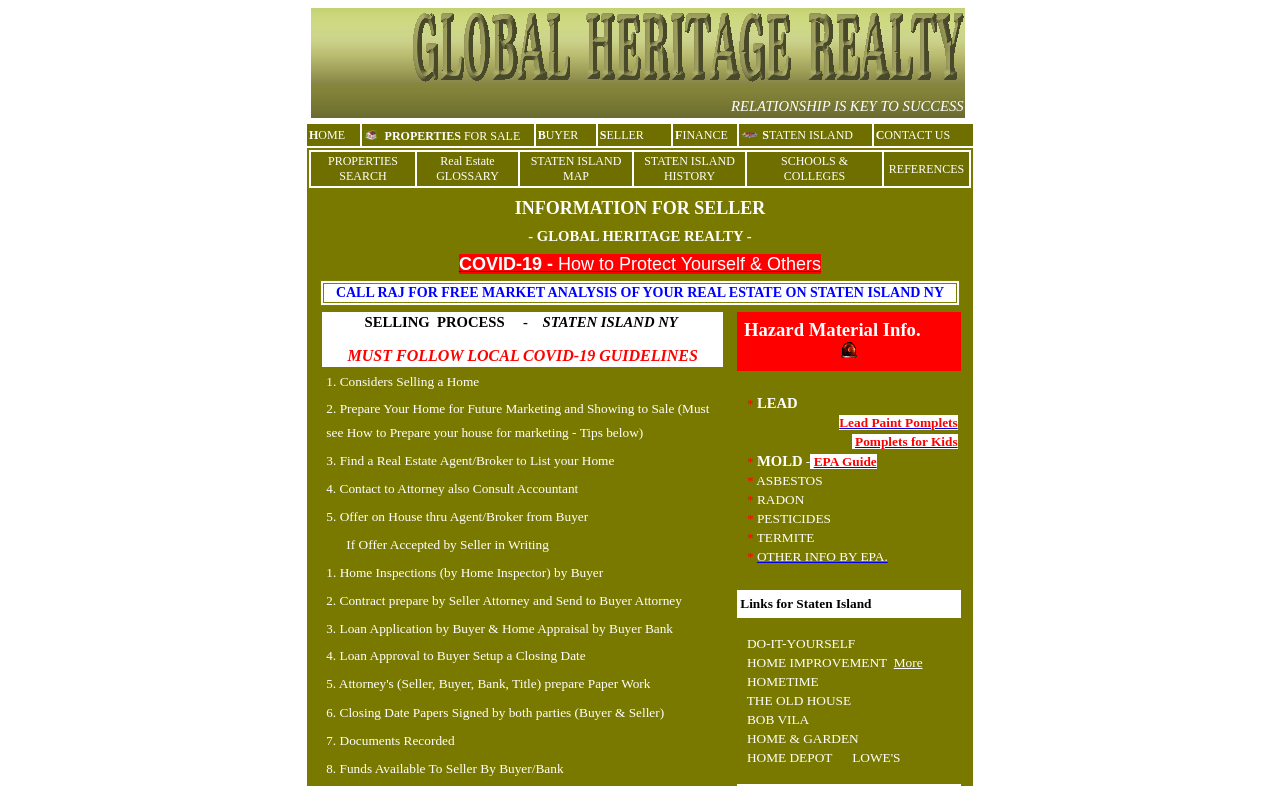Articulate a detailed summary of the webpage's content and design.

This webpage is about Global Heritage Realty, a real estate company based in Staten Island, New York. At the top, there is a prominent header with the company's name and a tagline "RELATIONSHIP IS KEY TO SUCCESS." Below the header, there is a row of links, including "HOME," "Staten Island Sellers," "BUYER," "SELLER," "FINANCE," and "CONTACT US." 

To the right of the "Staten Island Sellers" link, there is an image related to Staten Island sellers. Further to the right, there is a section with links to "PROPERTIES SEARCH," "Real Estate GLOSSARY," "STATEN ISLAND MAP," "STATEN ISLAND HISTORY," "SCHOOLS & COLLEGES," and "REFERENCES." 

Below this section, there is a table with a heading "CALL RAJ FOR FREE MARKET ANALYSIS OF YOUR REAL ESTATE ON STATEN ISLAND NY." The table has a detailed list of steps involved in the selling process, including considering selling a home, preparing the home for marketing, finding a real estate agent, contacting an attorney and accountant, receiving an offer from a buyer, and the subsequent steps leading to the closing of the sale. 

Throughout the webpage, there are several images and links related to real estate, Staten Island, and the selling process. The overall layout is organized, with clear headings and concise text, making it easy to navigate and understand the content.